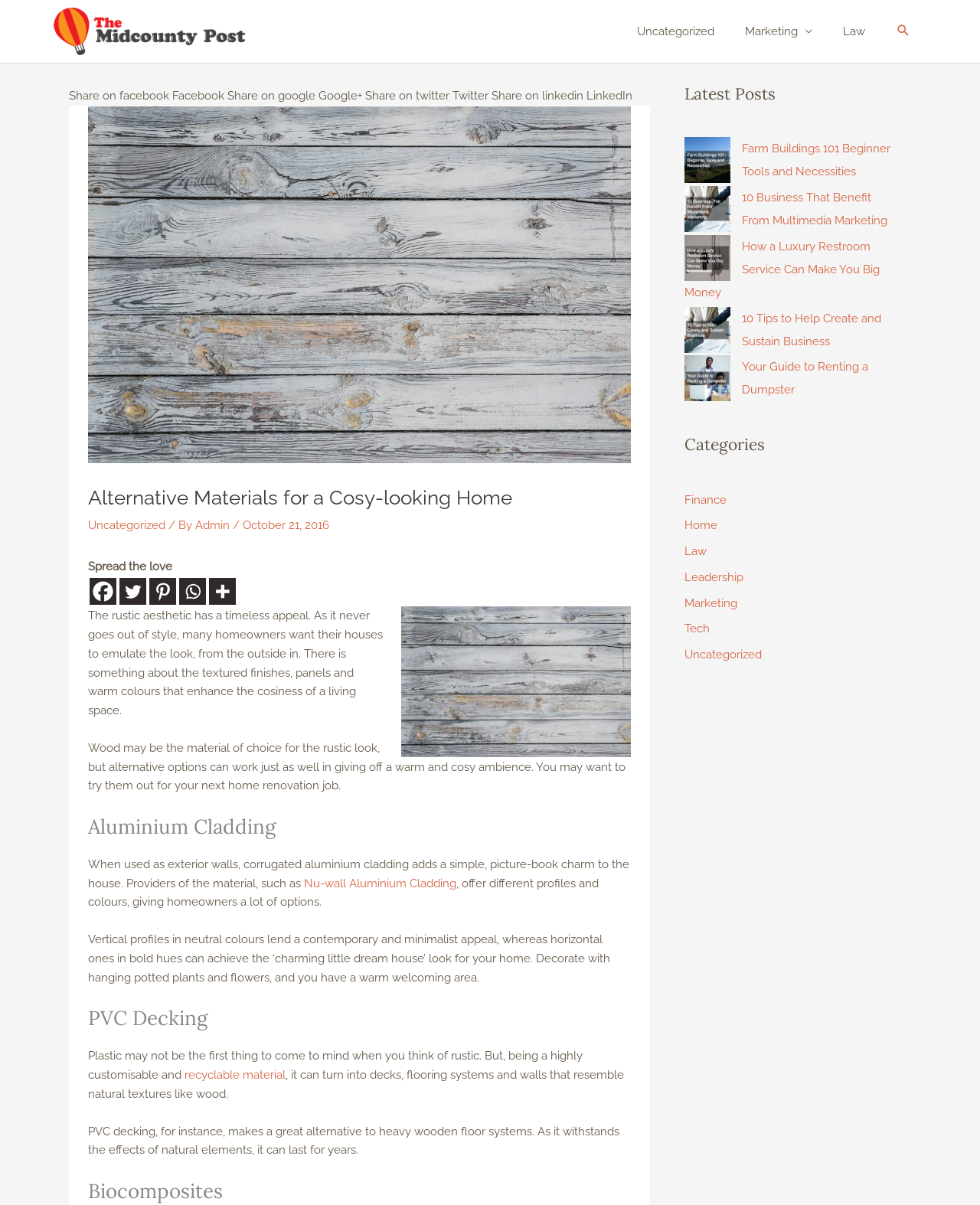Can you locate the main headline on this webpage and provide its text content?

Alternative Materials for a Cosy-looking Home